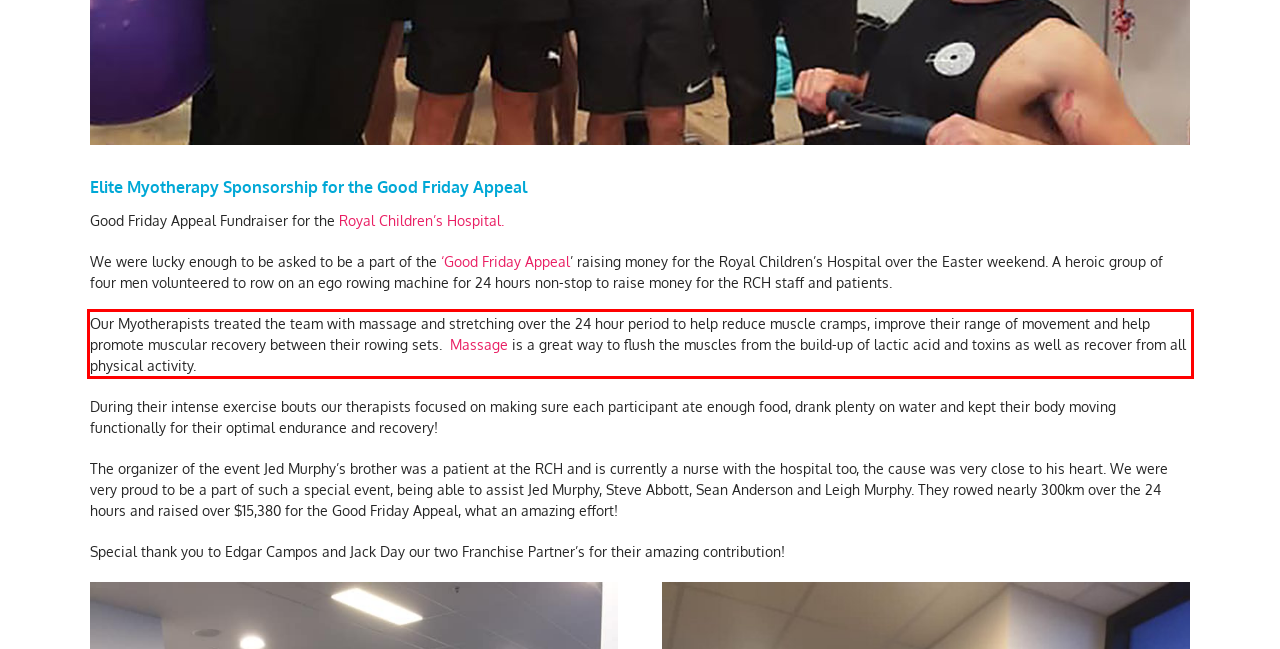In the given screenshot, locate the red bounding box and extract the text content from within it.

Our Myotherapists treated the team with massage and stretching over the 24 hour period to help reduce muscle cramps, improve their range of movement and help promote muscular recovery between their rowing sets. Massage is a great way to flush the muscles from the build-up of lactic acid and toxins as well as recover from all physical activity.